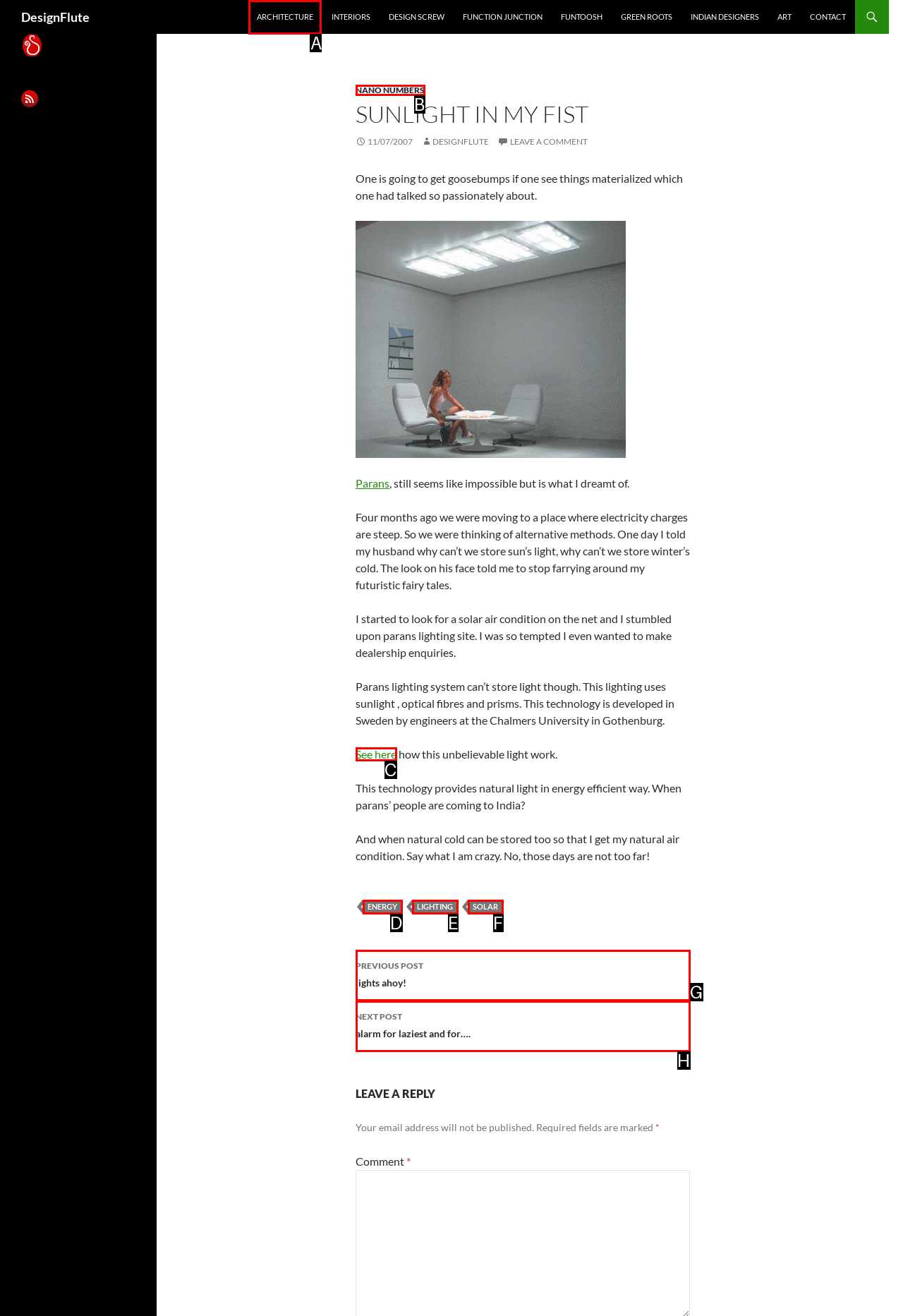Select the correct HTML element to complete the following task: view the legal notice and data protection
Provide the letter of the choice directly from the given options.

None